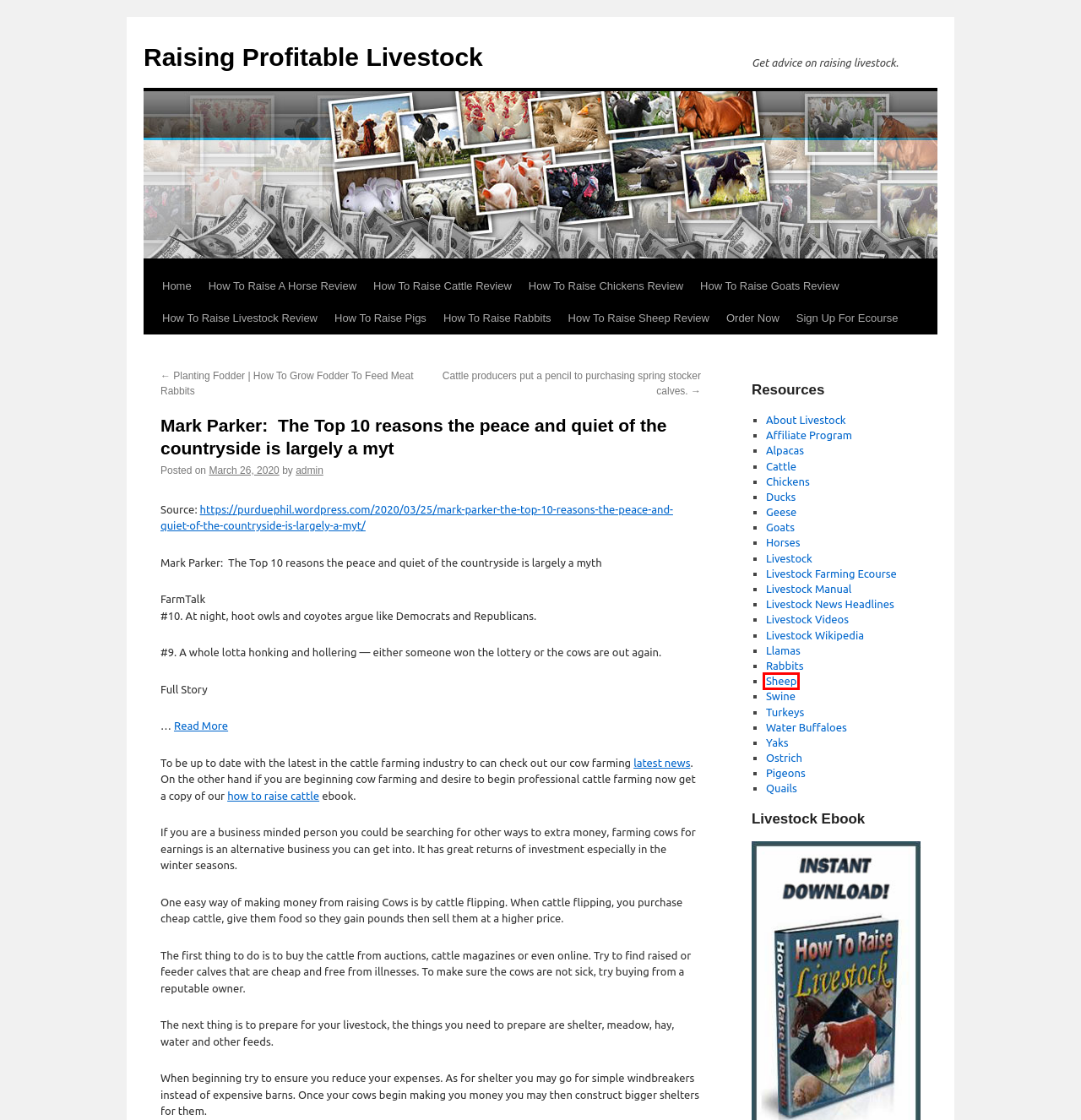Given a webpage screenshot with a red bounding box around a particular element, identify the best description of the new webpage that will appear after clicking on the element inside the red bounding box. Here are the candidates:
A. admin | Raising Profitable Livestock
B. How To Raise Llamas | Raising Llamas For Profits | How To Start A Llama Farm
C. How To Raise Quails | Raising Quail For Profit | Free Range Quail Farming
D. Livestock Farming Ecourse | Setting Up A Livestock Farm | Do It Yourself Livestock Farming
E. How To Raise Sheep | Raising Sheep For Profit | Starting A Sheep Farming Business
F. Planting Fodder | How To Grow Fodder To Feed Meat Rabbits | Raising Profitable Livestock
G. How To Raise Ducks | Raising Ducks For Profit | Duck Farming Guide For Beginners
H. Livestock Farming Videos – Get the latest livestock farming videos.

E